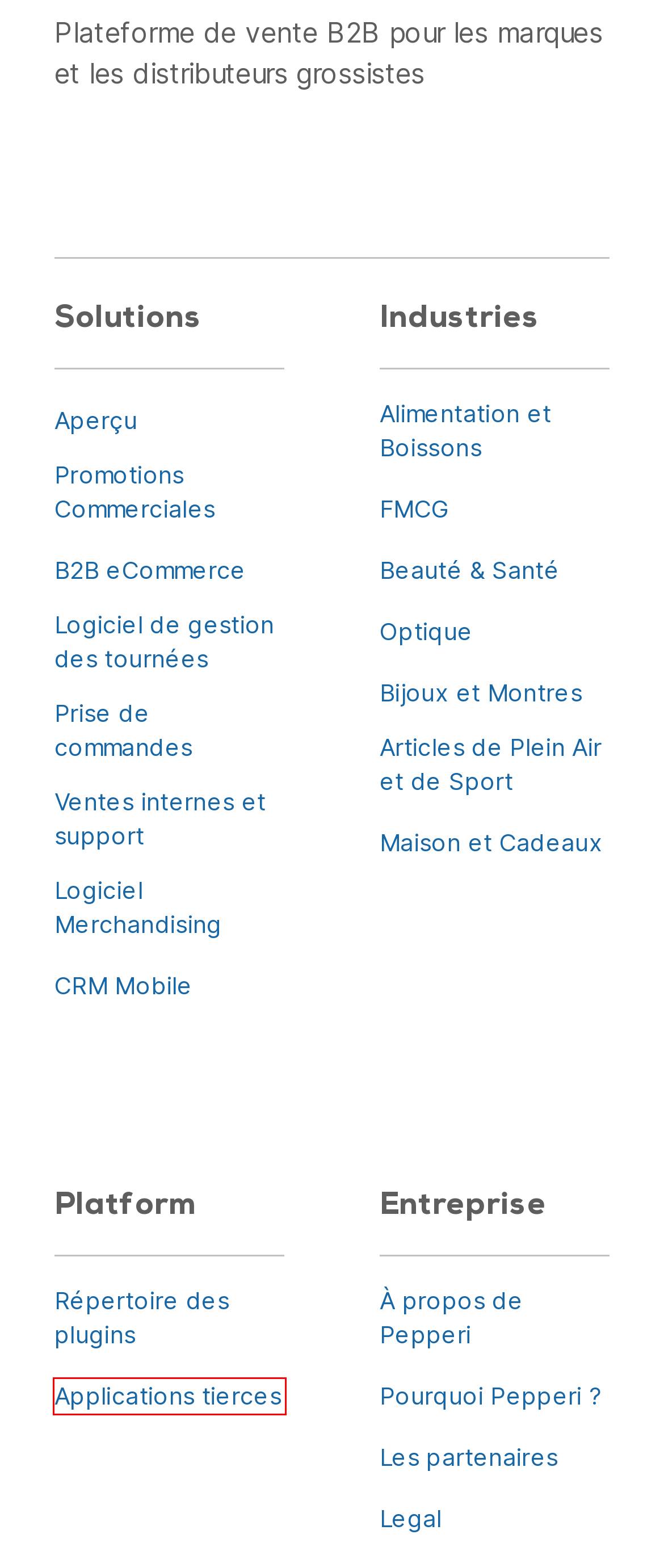You have a screenshot of a webpage, and a red bounding box highlights an element. Select the webpage description that best fits the new page after clicking the element within the bounding box. Options are:
A. Logiciels et solutions CRM mobiles pour les marques et les grossistes | Pepperi
B. Logiciel de vente en gros B2B d'optique et de lunetterie | Pepperi
C. B2B eCommerce - B2B Commerce Platform | Pepperi
D. Sales App for B2B Outdoor & Sporting Goods Industry | Pepperi
E. Plateforme de commerce B2B pour l'alimentation et les boissons | Pepperi
F. B2B Omnichannel Trade Promotions Management Sofware | Pepperi
G. Applications tierces - B2B Commerce Platform | Pepperi
H. B2B Inside Sales & Sales Support | Pepperi

G